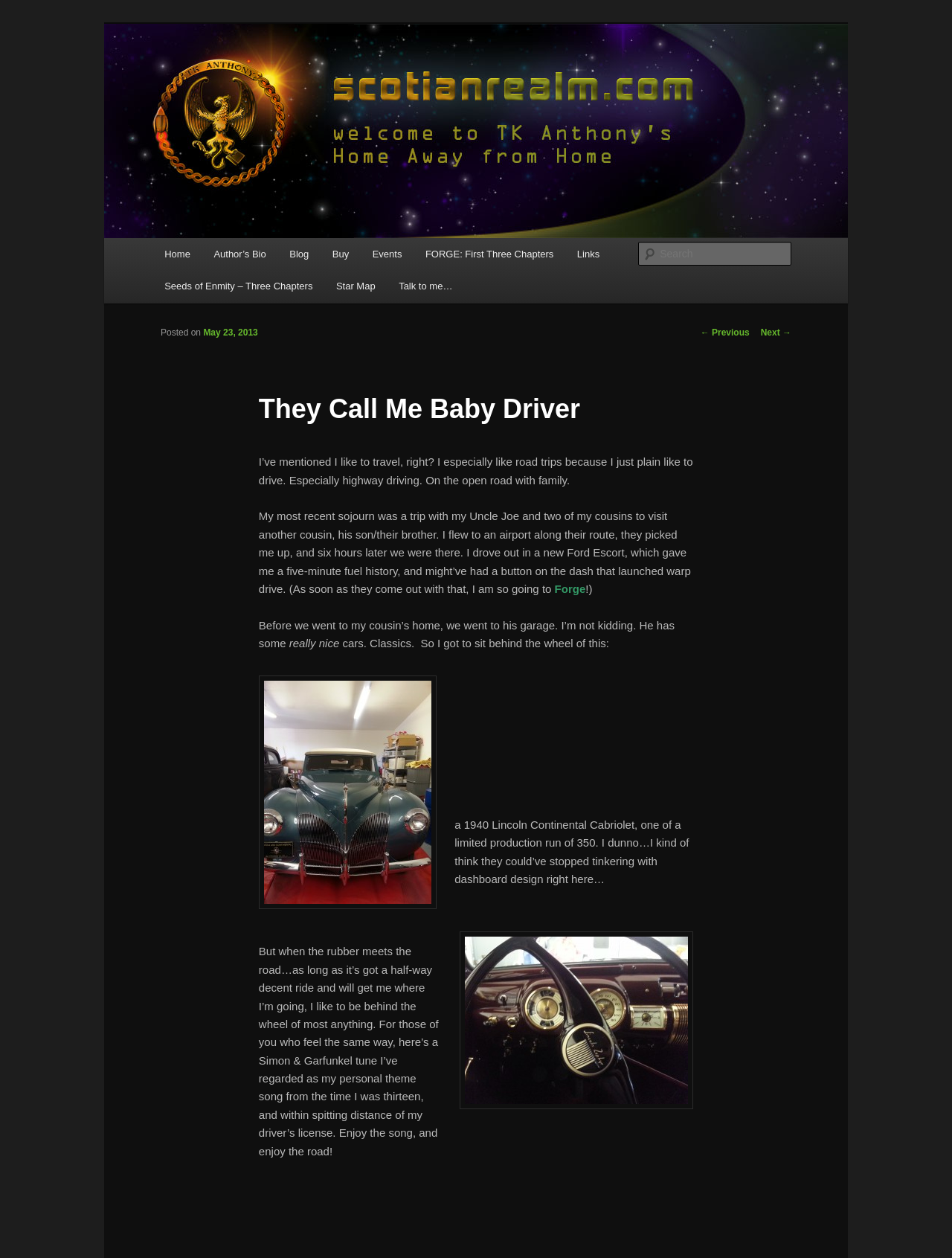Based on the element description: "← Previous Post", identify the bounding box coordinates for this UI element. The coordinates must be four float numbers between 0 and 1, listed as [left, top, right, bottom].

None